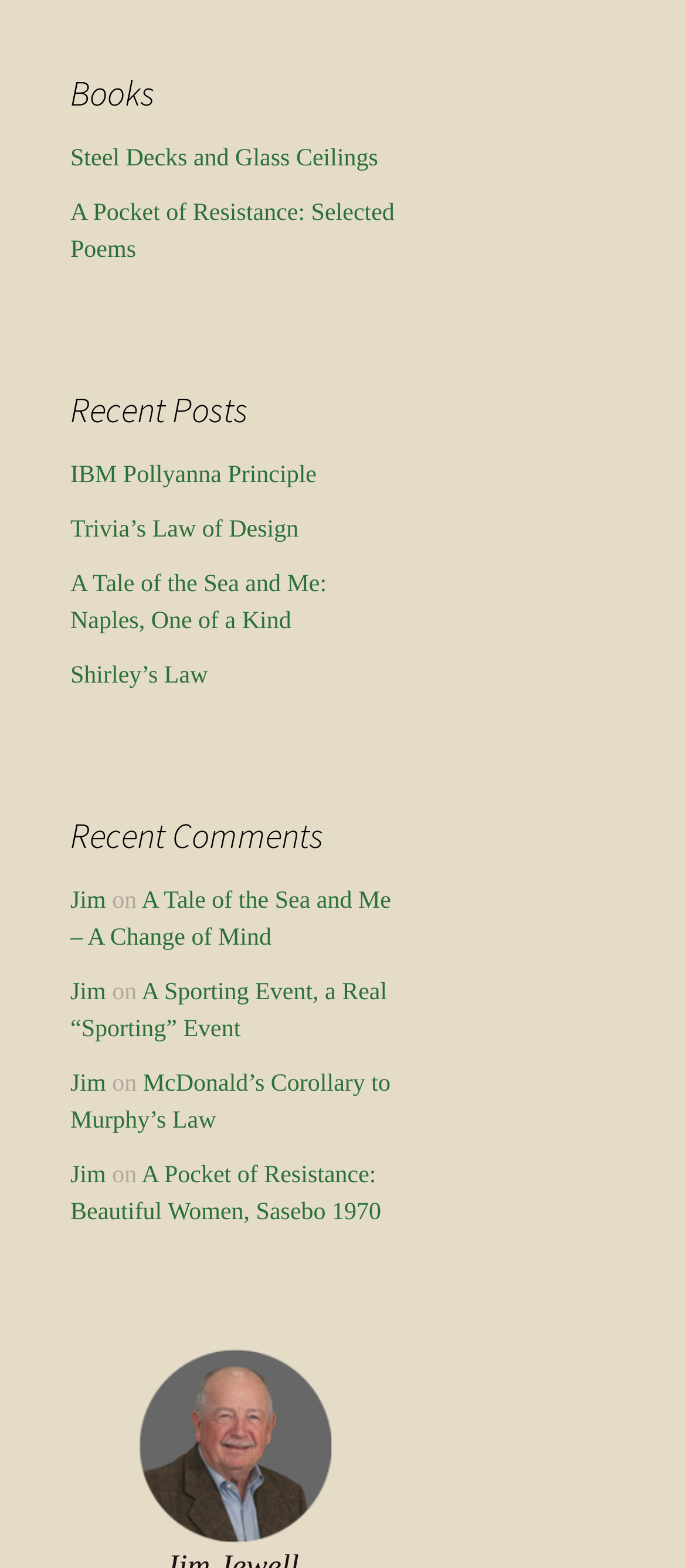Examine the image and give a thorough answer to the following question:
What is the title of the last link under 'Recent Comments'?

Under the 'Recent Comments' navigation, the last link is 'A Pocket of Resistance: Beautiful Women, Sasebo 1970', which is the title of the last link.